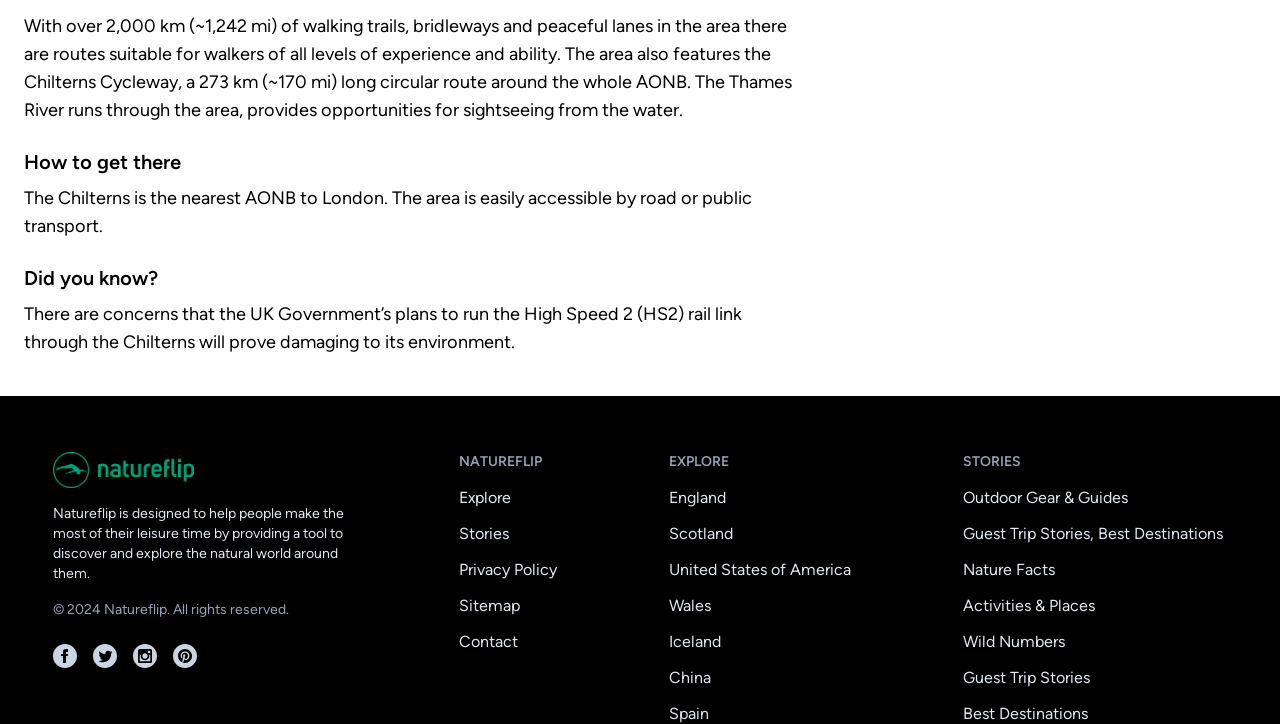Find and specify the bounding box coordinates that correspond to the clickable region for the instruction: "Click on Explore".

[0.358, 0.663, 0.435, 0.713]